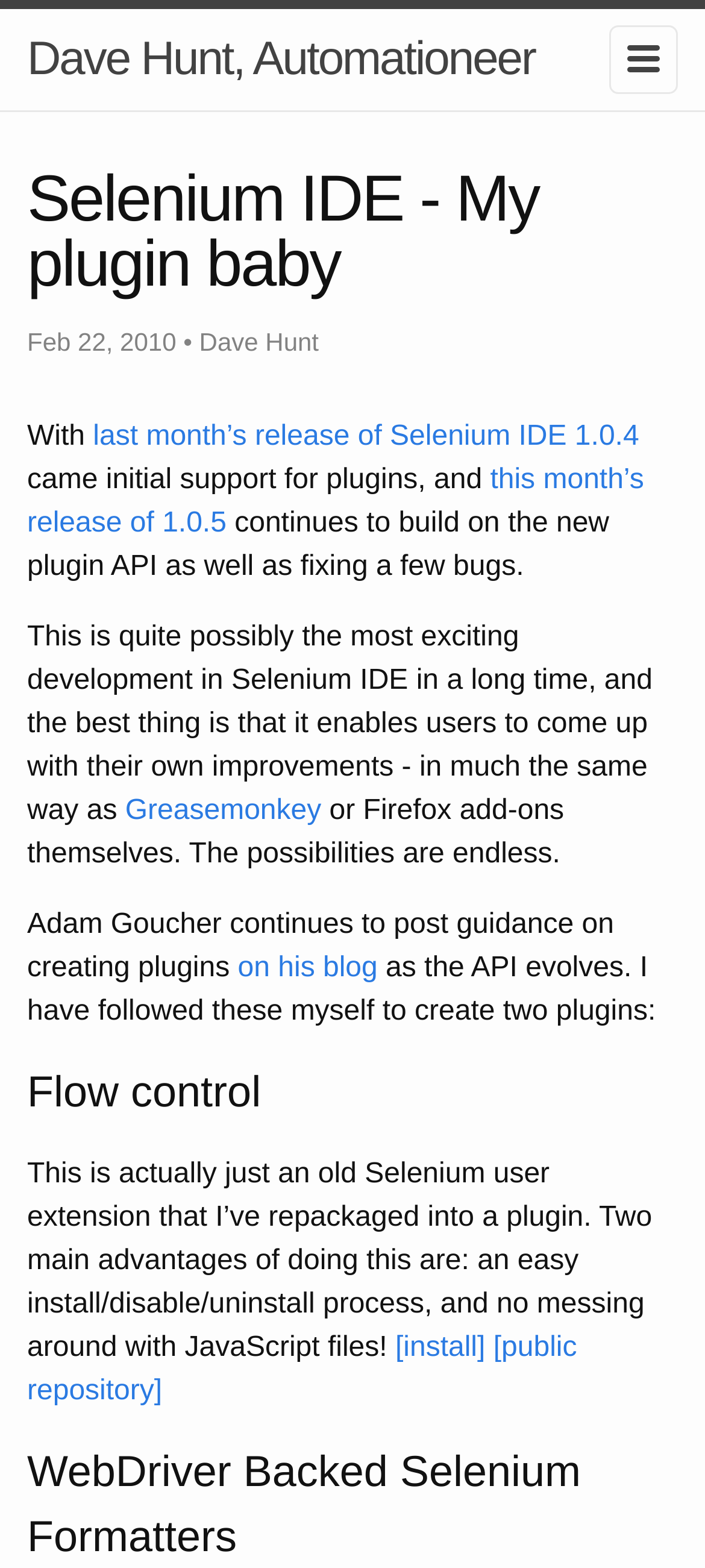Summarize the webpage with a detailed and informative caption.

The webpage is about Selenium IDE and its recent developments, particularly the release of version 1.0.5 and its plugin API. At the top, there is a header section with a link to the author's name, "Dave Hunt, Automationeer", and an image on the right side. Below the header, there is a time stamp indicating the post date, "Feb 22, 2010".

The main content of the page is divided into two sections. The first section discusses the new plugin API and its benefits, with links to relevant releases, such as "last month’s release of Selenium IDE 1.0.4" and "this month’s release of 1.0.5". The text explains that this development enables users to create their own improvements, similar to Greasemonkey or Firefox add-ons.

The second section, headed by "Flow control", appears below the first section. It talks about the author's experience in creating two plugins using the guidance provided by Adam Goucher on his blog. There is a link to the blog and a description of the benefits of repackaging an old Selenium user extension into a plugin, including easy installation and no need to deal with JavaScript files. There are also links to install the plugin and access the public repository.

Overall, the webpage is a blog post discussing the latest developments in Selenium IDE and its plugin API, with links to relevant resources and the author's personal experience with creating plugins.